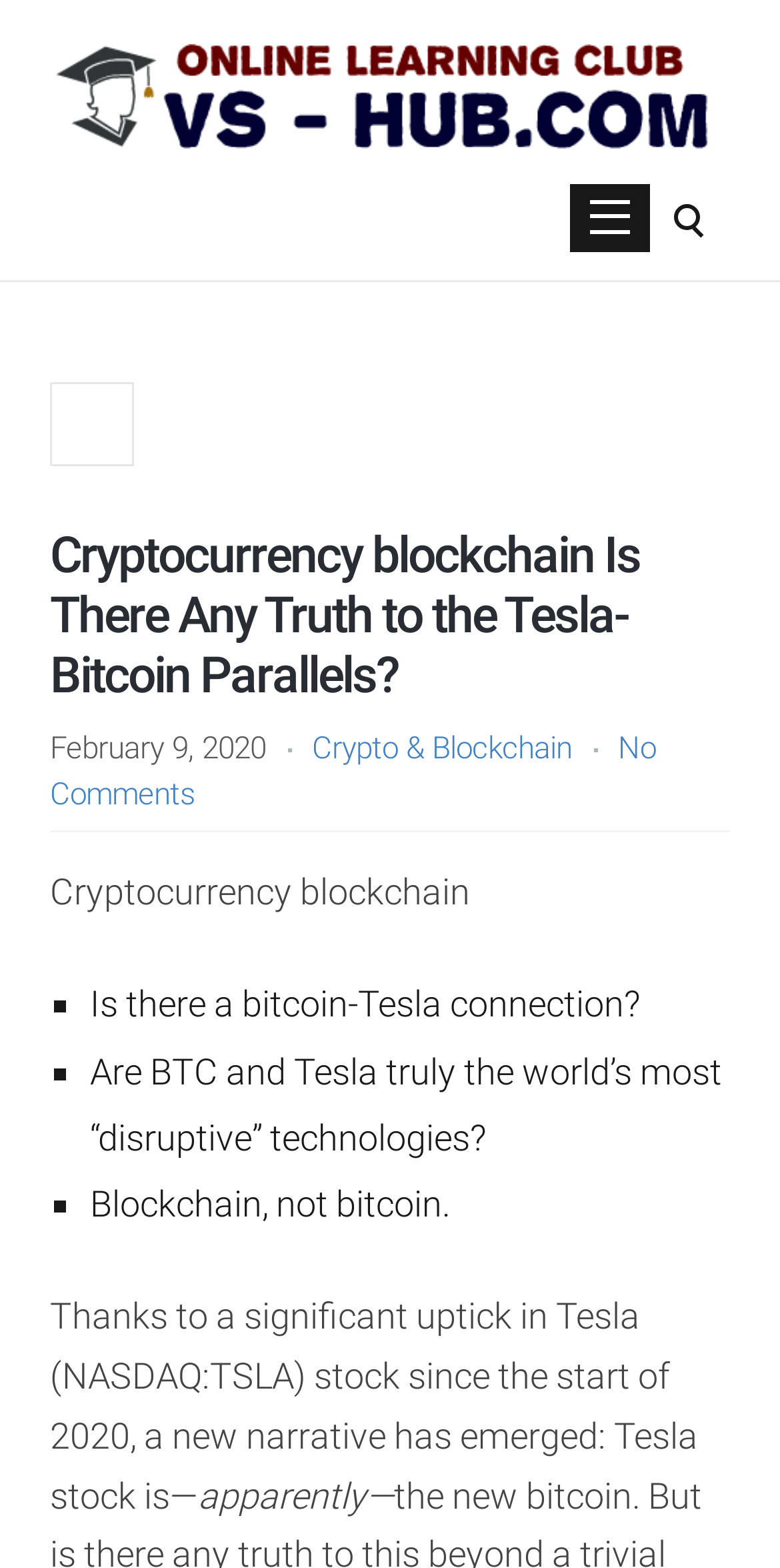Determine the title of the webpage and give its text content.

Cryptocurrency blockchain Is There Any Truth to the Tesla-Bitcoin Parallels?